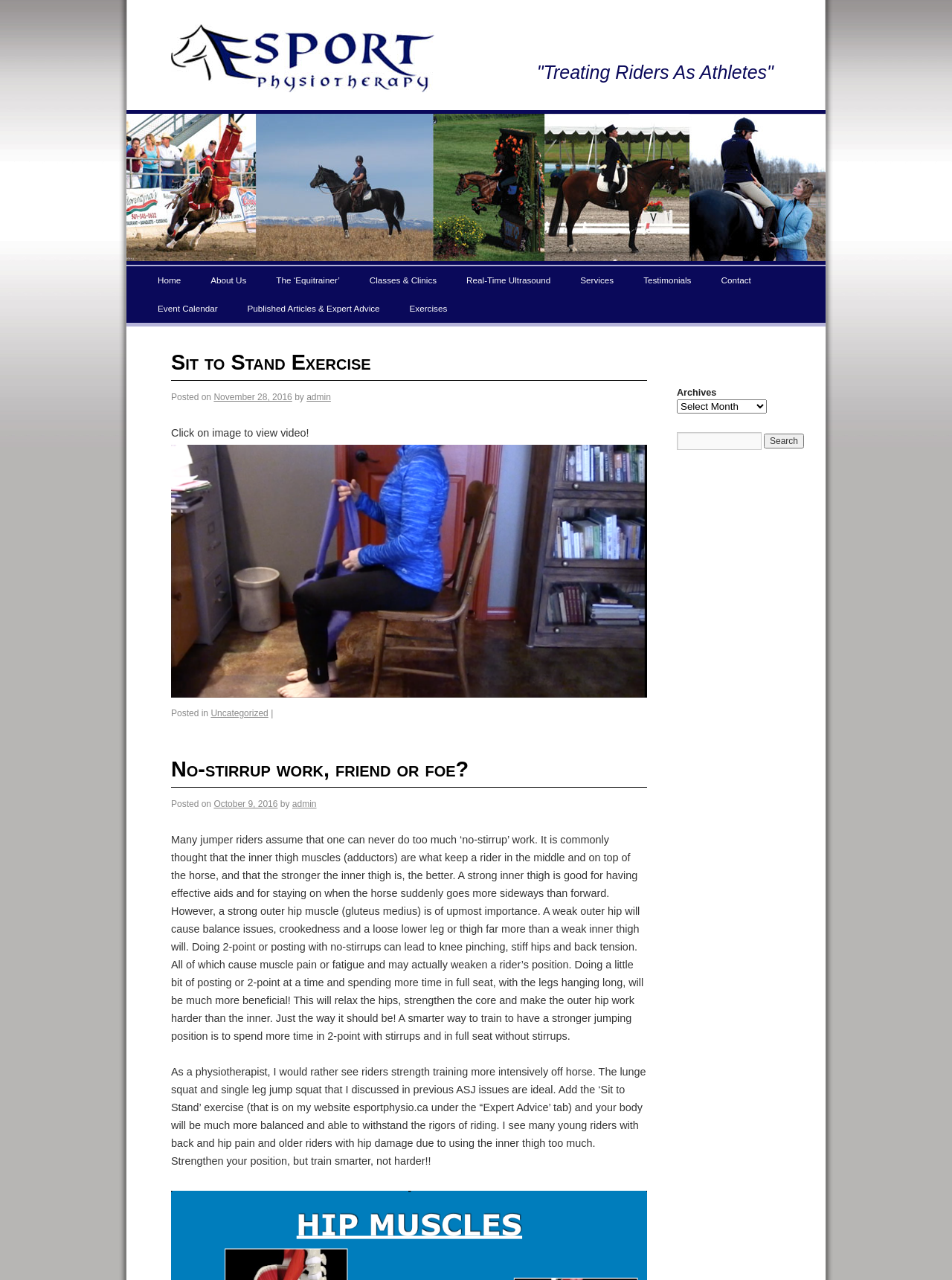Could you find the bounding box coordinates of the clickable area to complete this instruction: "Read 'No-stirrup work, friend or foe?' article"?

[0.18, 0.591, 0.492, 0.61]